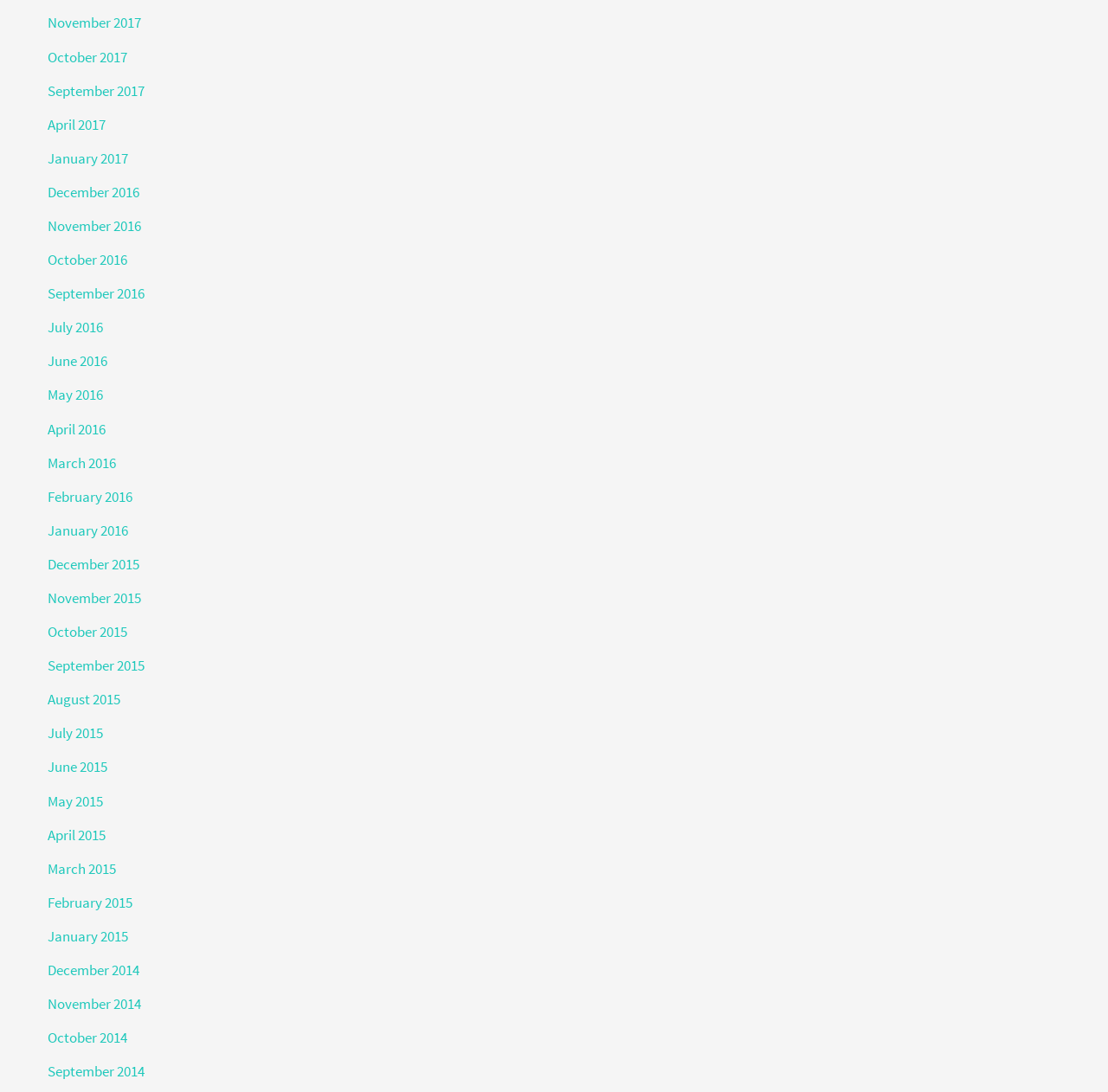Specify the bounding box coordinates of the area to click in order to follow the given instruction: "View November 2017 archives."

[0.043, 0.012, 0.127, 0.03]